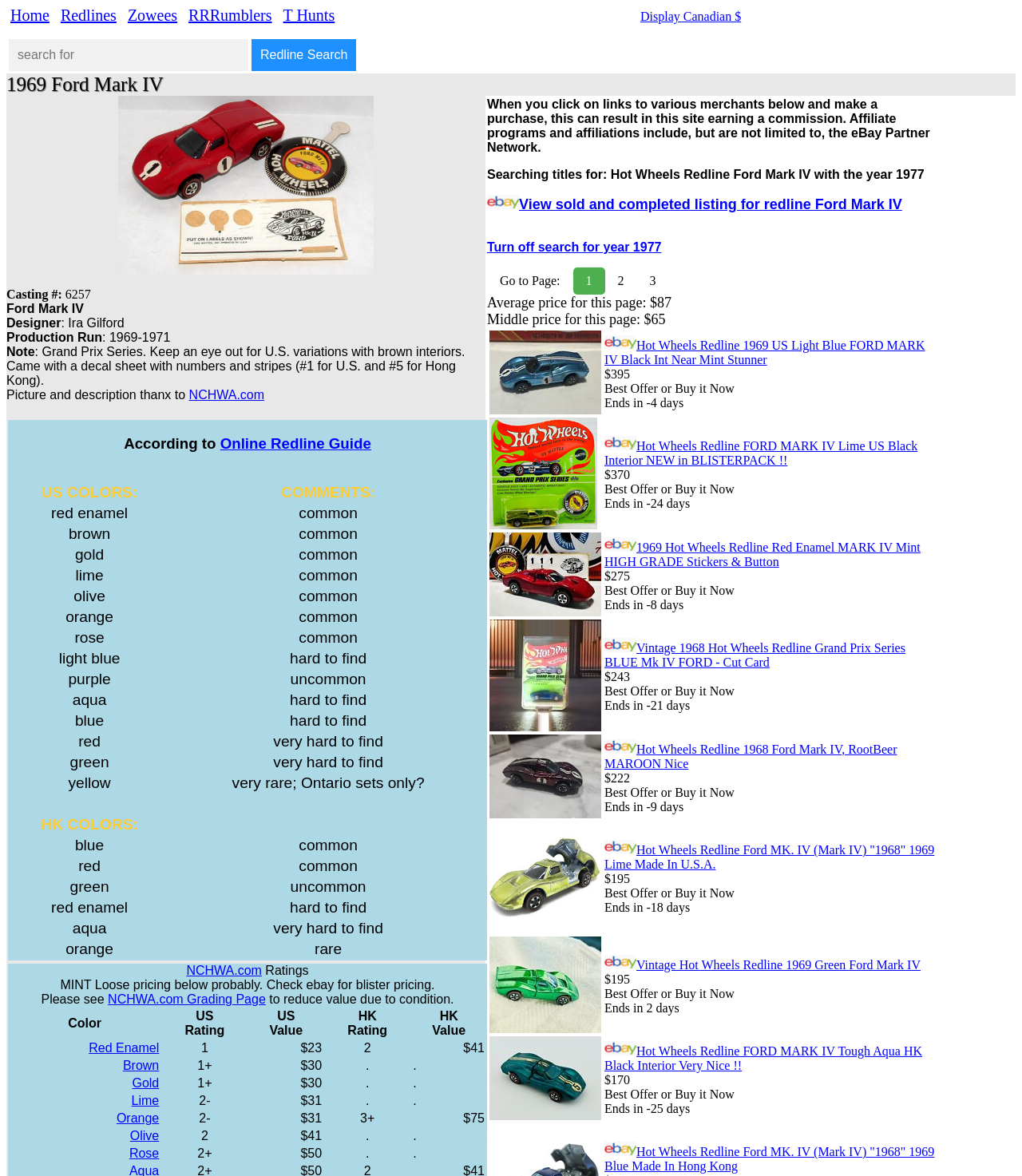Identify the bounding box coordinates of the area that should be clicked in order to complete the given instruction: "Search for Redline". The bounding box coordinates should be four float numbers between 0 and 1, i.e., [left, top, right, bottom].

[0.009, 0.033, 0.243, 0.06]